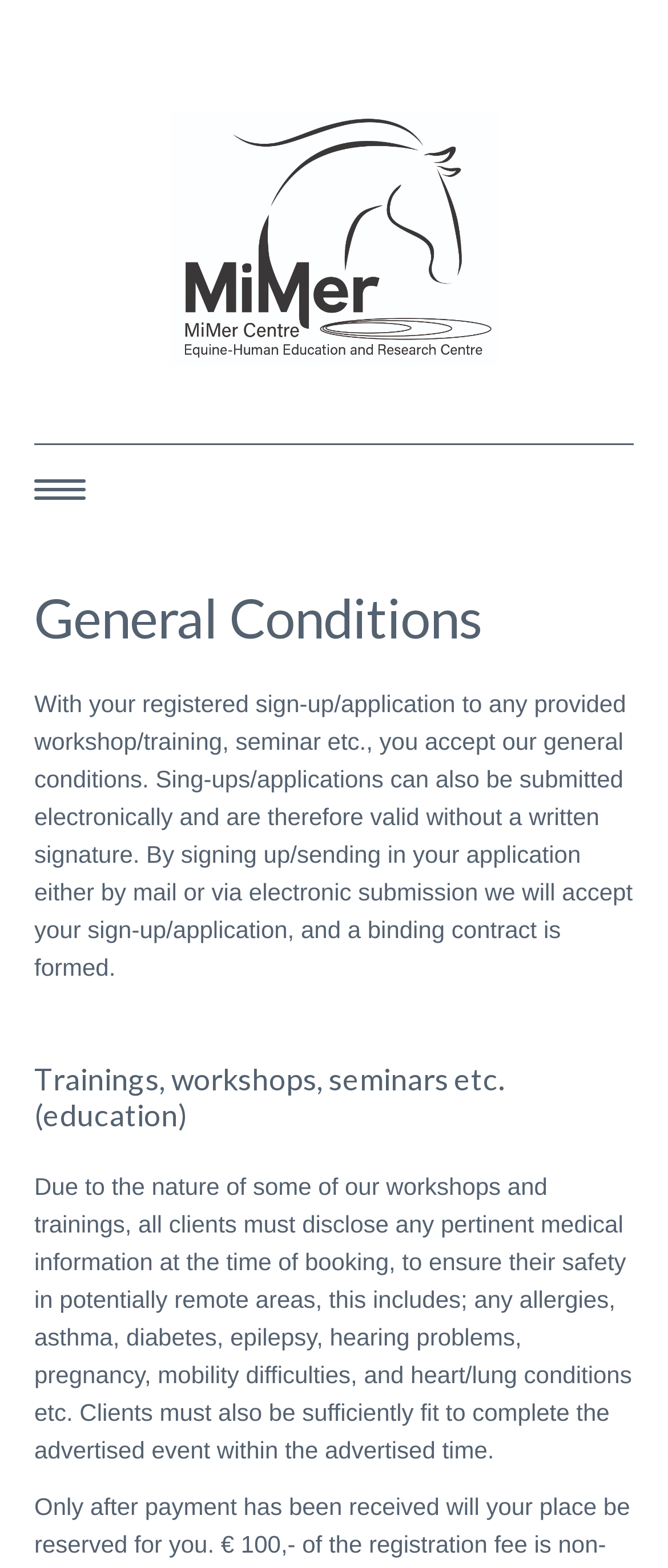What type of events are mentioned on the webpage?
Kindly offer a comprehensive and detailed response to the question.

The webpage mentions various types of events, including workshops, trainings, and seminars, which are related to education and research in the field of equine-human interaction.